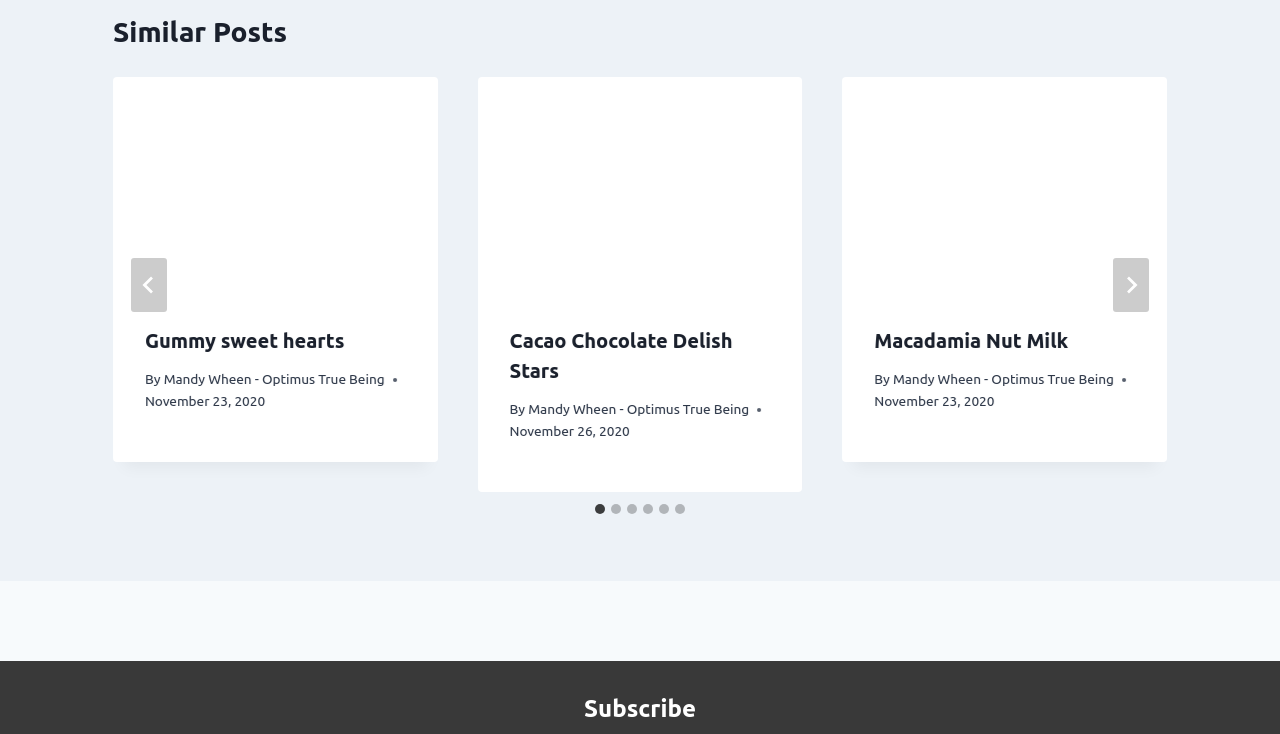Refer to the image and provide an in-depth answer to the question:
What is the purpose of the 'Go to last slide' button?

I inferred the purpose of the 'Go to last slide' button by its text and its position near the navigation controls, which suggests that it is used to navigate to the last slide.